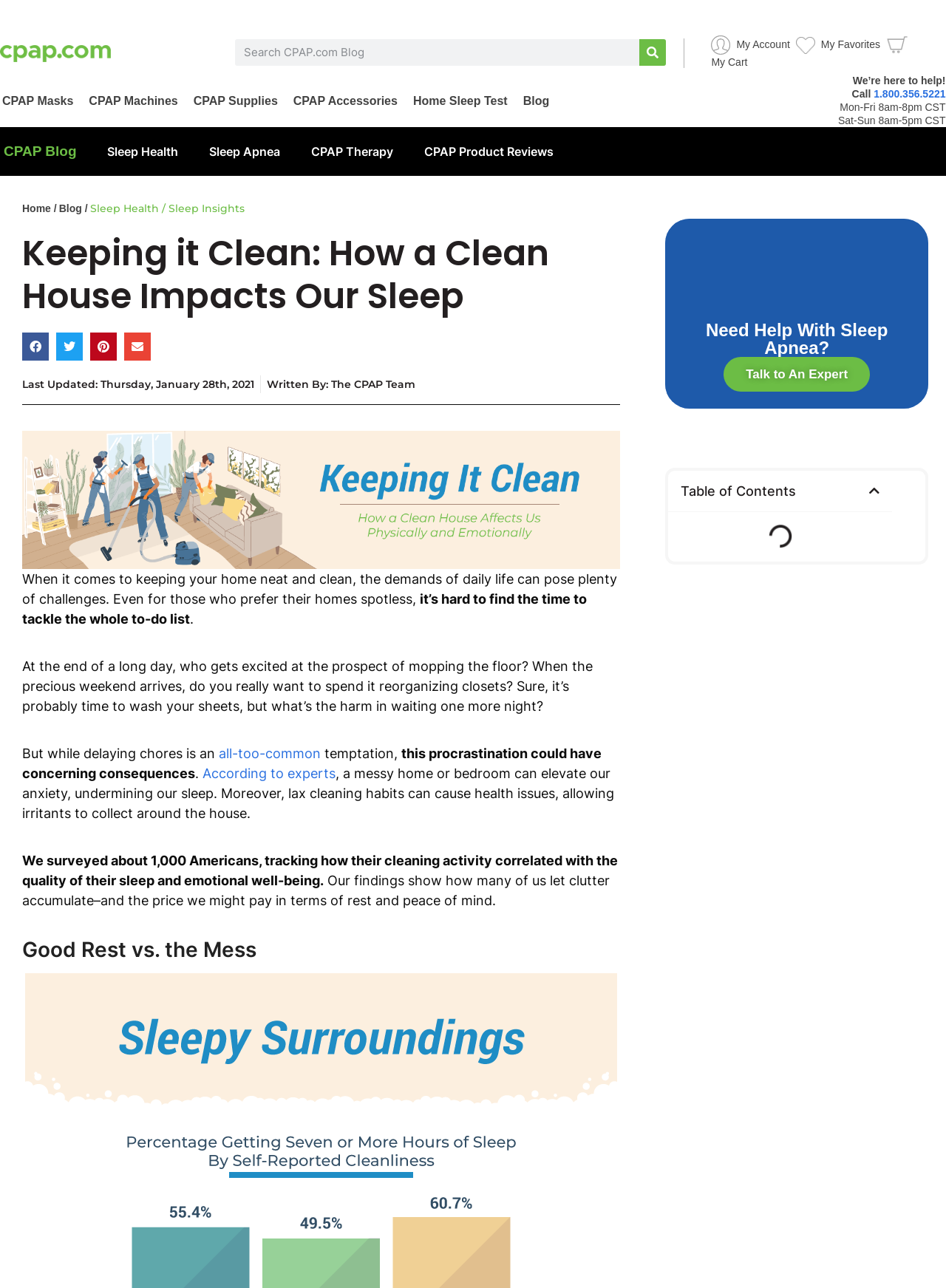Show the bounding box coordinates for the element that needs to be clicked to execute the following instruction: "Read about Sleep Health". Provide the coordinates in the form of four float numbers between 0 and 1, i.e., [left, top, right, bottom].

[0.097, 0.098, 0.205, 0.136]